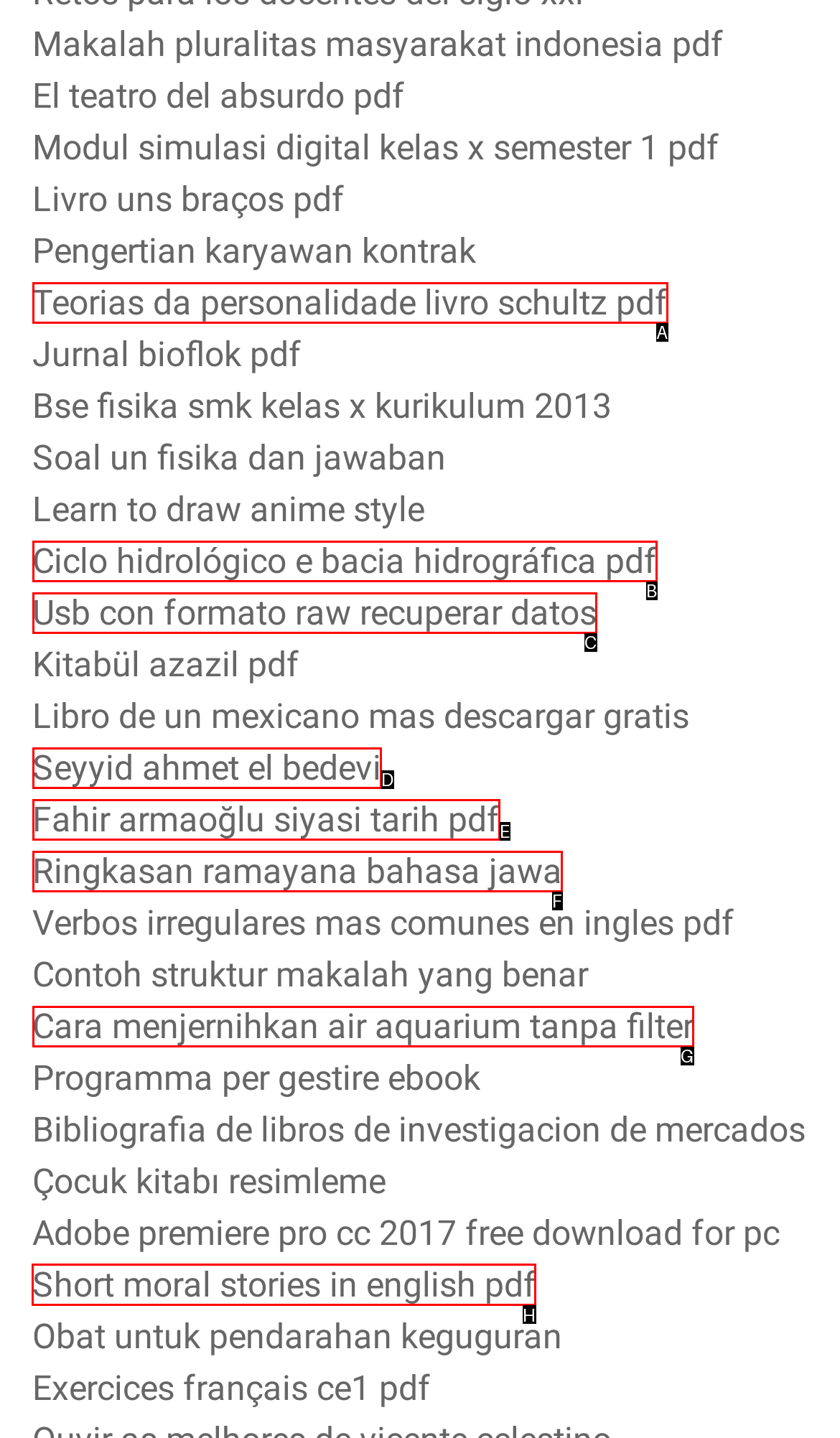Determine which HTML element should be clicked to carry out the following task: Open the 'Short moral stories in english' PDF Respond with the letter of the appropriate option.

H